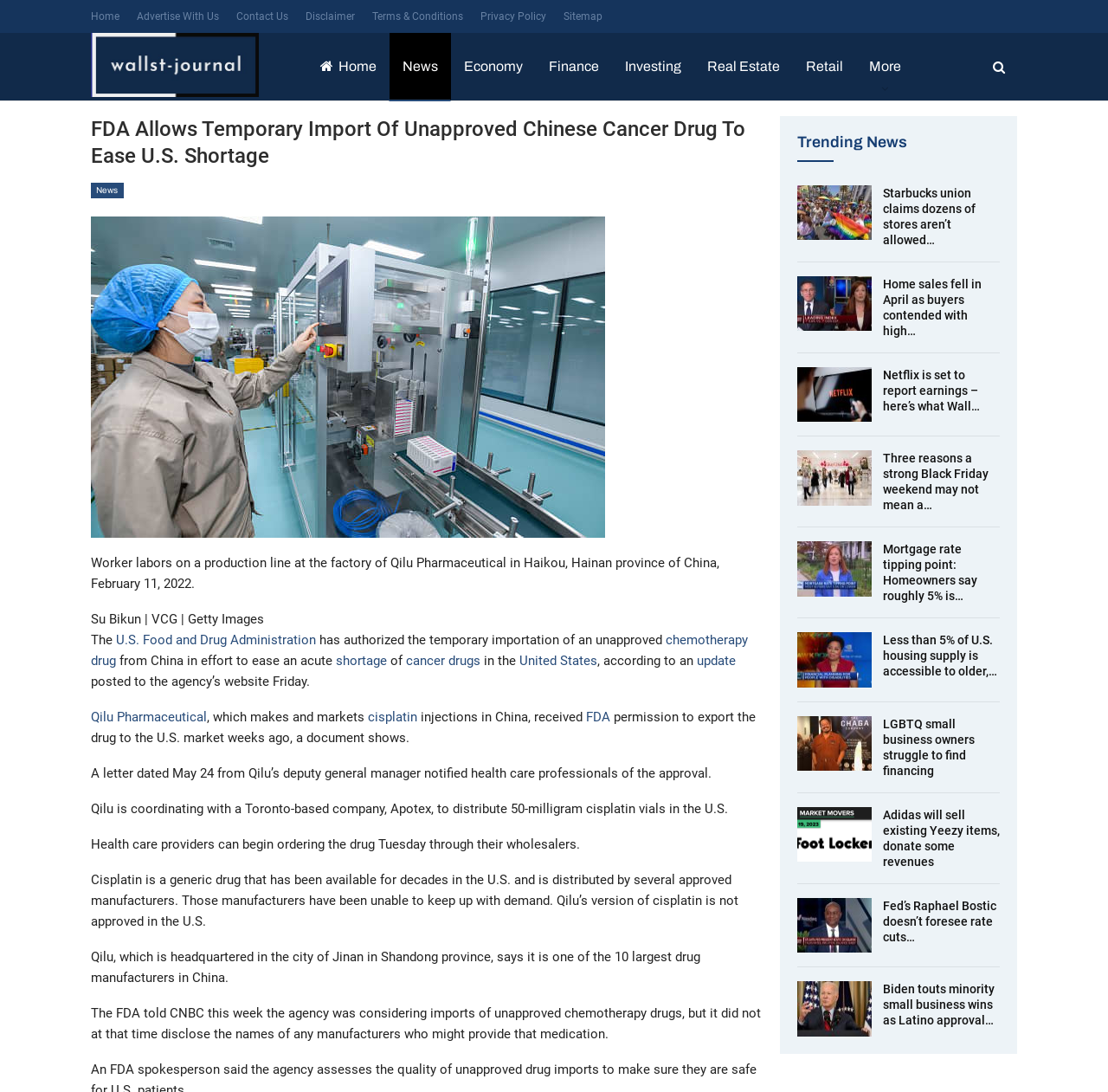Can you find the bounding box coordinates for the element to click on to achieve the instruction: "Click on 'Map Search Tool'"?

None